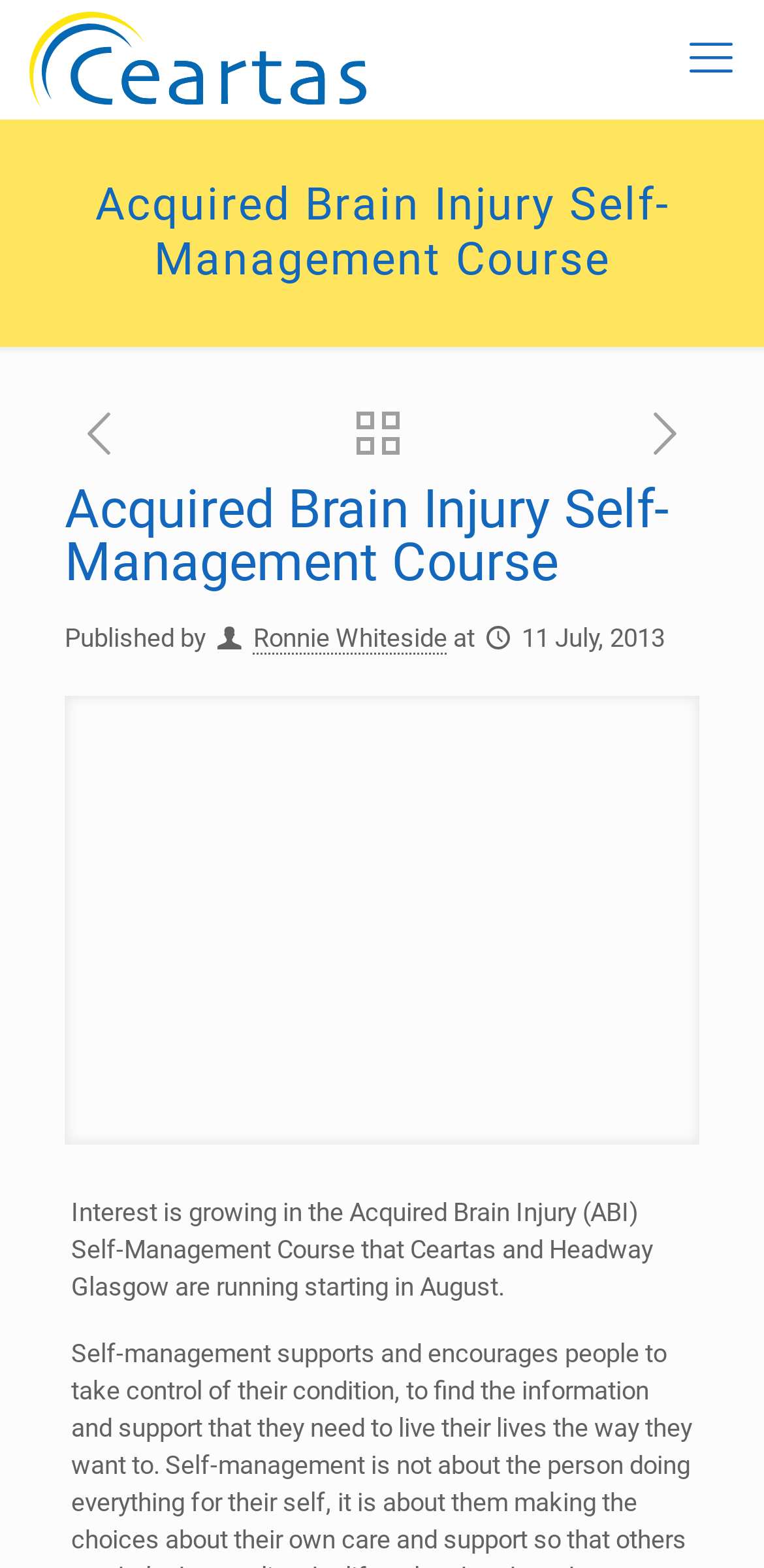What organization is running the ABI Self-Management Course?
Could you answer the question in a detailed manner, providing as much information as possible?

The answer can be found in the paragraph of text that starts with 'Interest is growing in the Acquired Brain Injury (ABI) Self-Management Course...' which mentions that Ceartas and Headway Glasgow are running the course.